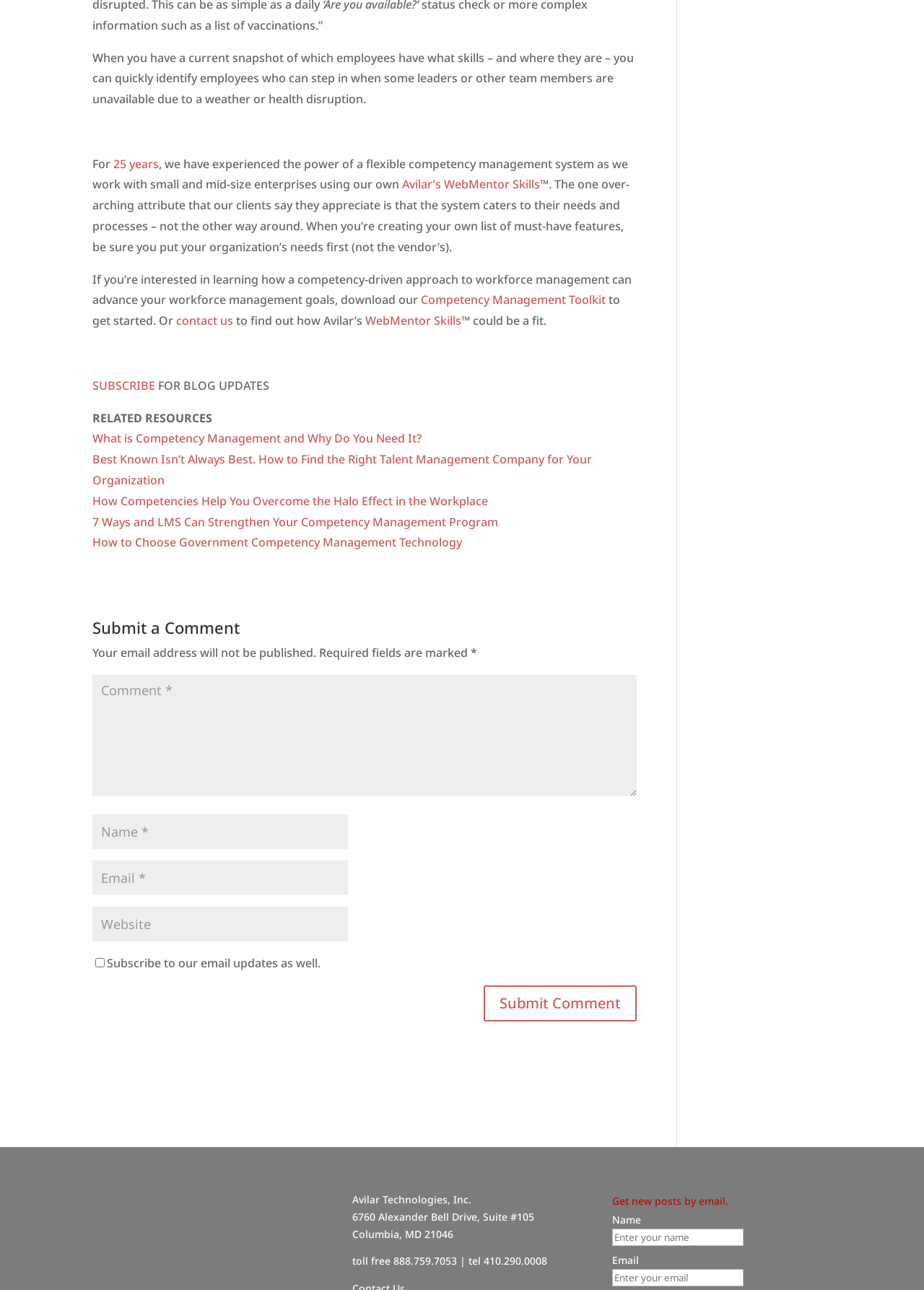Please identify the bounding box coordinates of the element that needs to be clicked to perform the following instruction: "Click the Homeschool CPA logo".

None